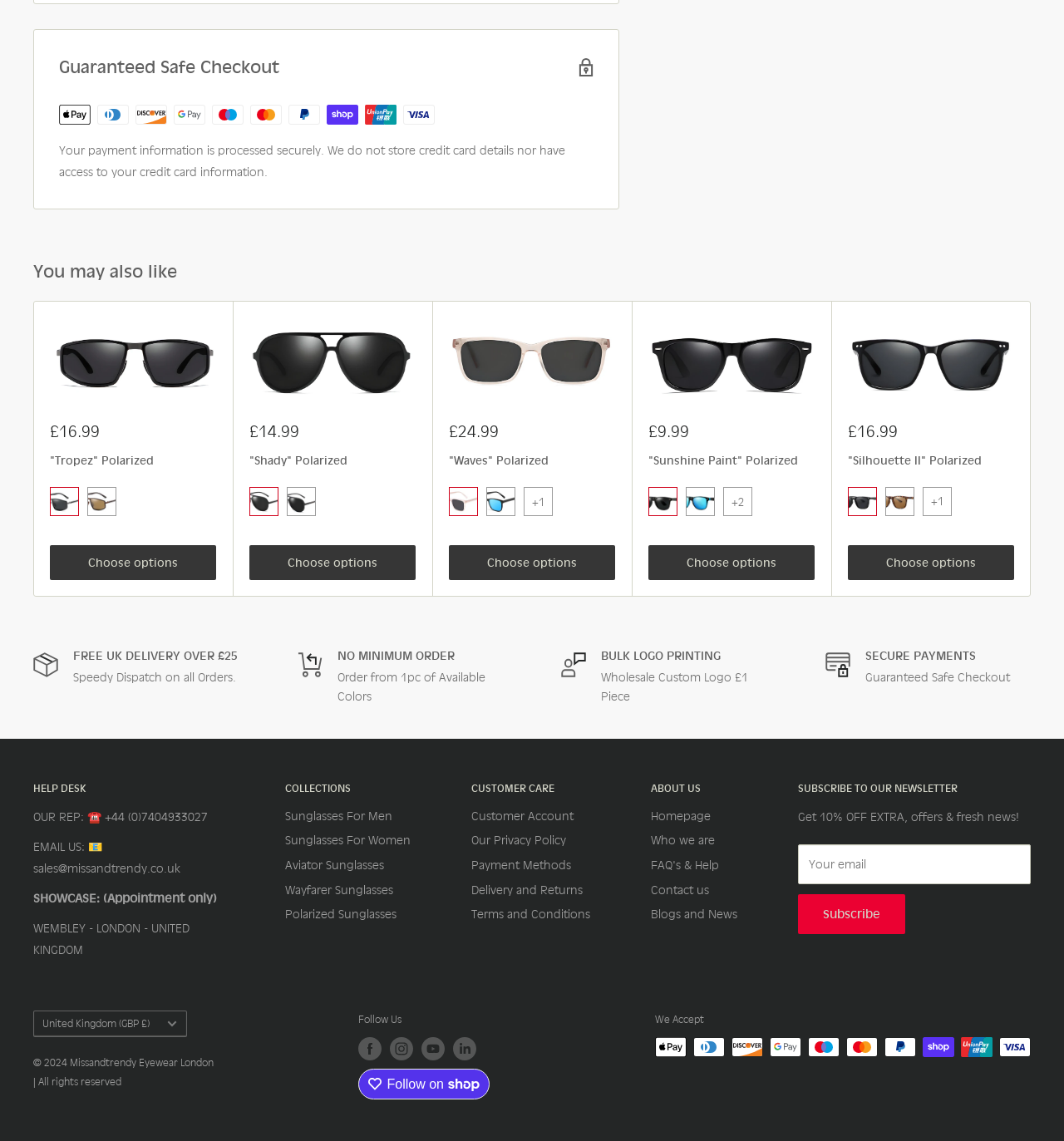Find the bounding box coordinates of the element to click in order to complete the given instruction: "Check Europe shipping rates."

[0.055, 0.151, 0.558, 0.266]